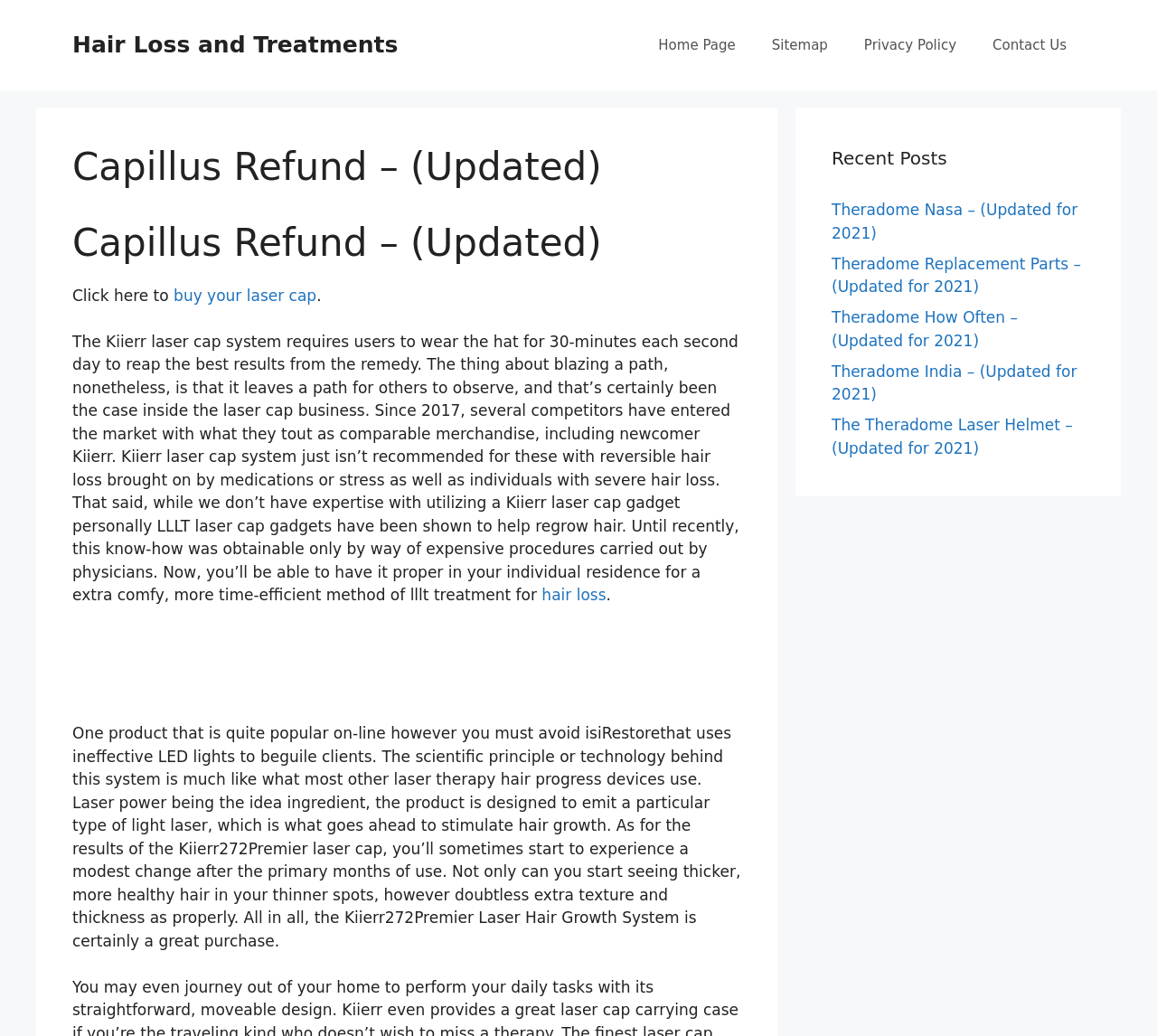What is the name of a product that users should avoid?
Could you answer the question in a detailed manner, providing as much information as possible?

The webpage warns users to avoid iRestore, which uses ineffective LED lights to beguile clients, and instead recommends the Kiierr272Premier laser cap system.